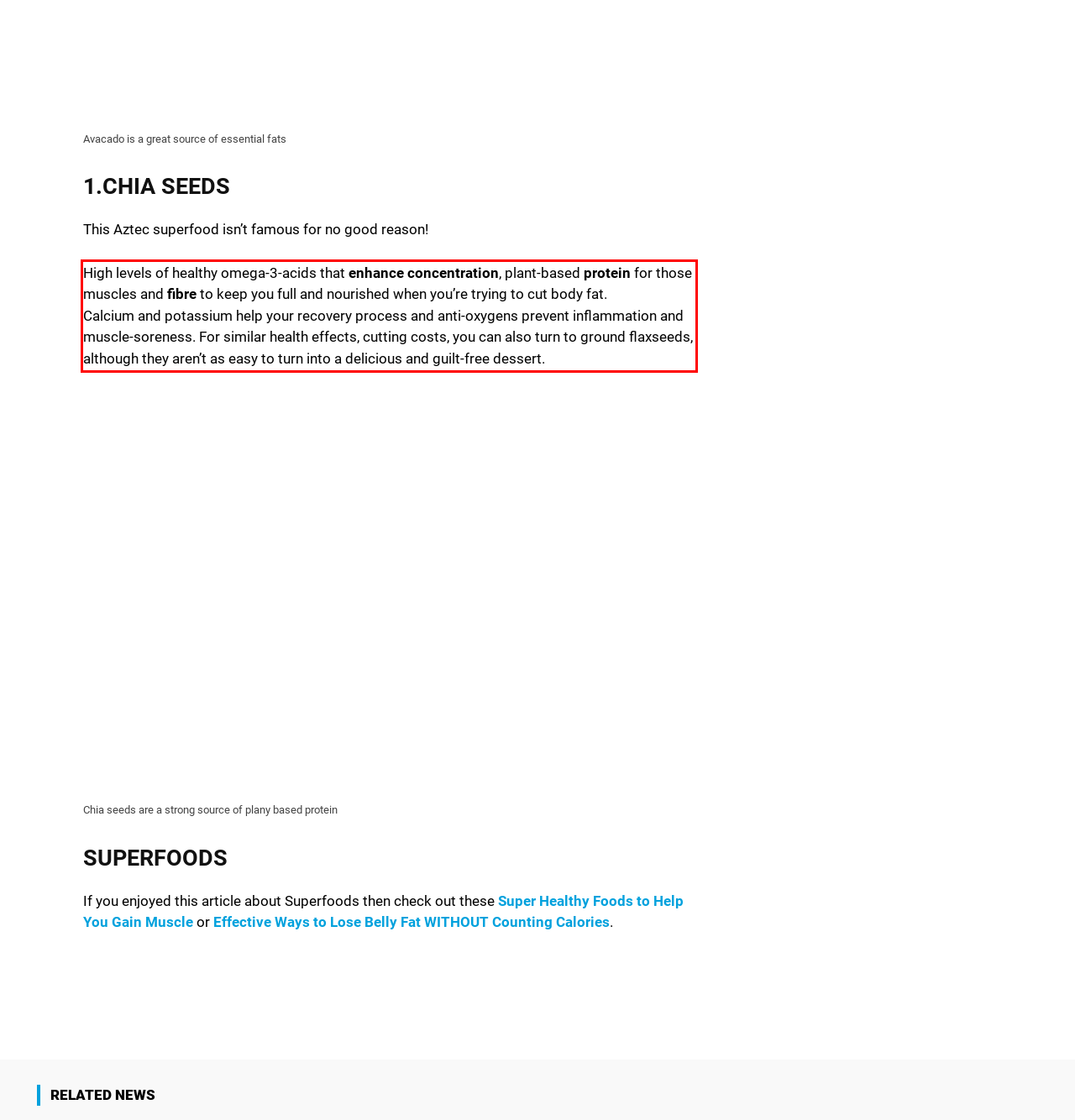Using OCR, extract the text content found within the red bounding box in the given webpage screenshot.

High levels of healthy omega-3-acids that enhance concentration, plant-based protein for those muscles and fibre to keep you full and nourished when you’re trying to cut body fat. Calcium and potassium help your recovery process and anti-oxygens prevent inflammation and muscle-soreness. For similar health effects, cutting costs, you can also turn to ground flaxseeds, although they aren’t as easy to turn into a delicious and guilt-free dessert.